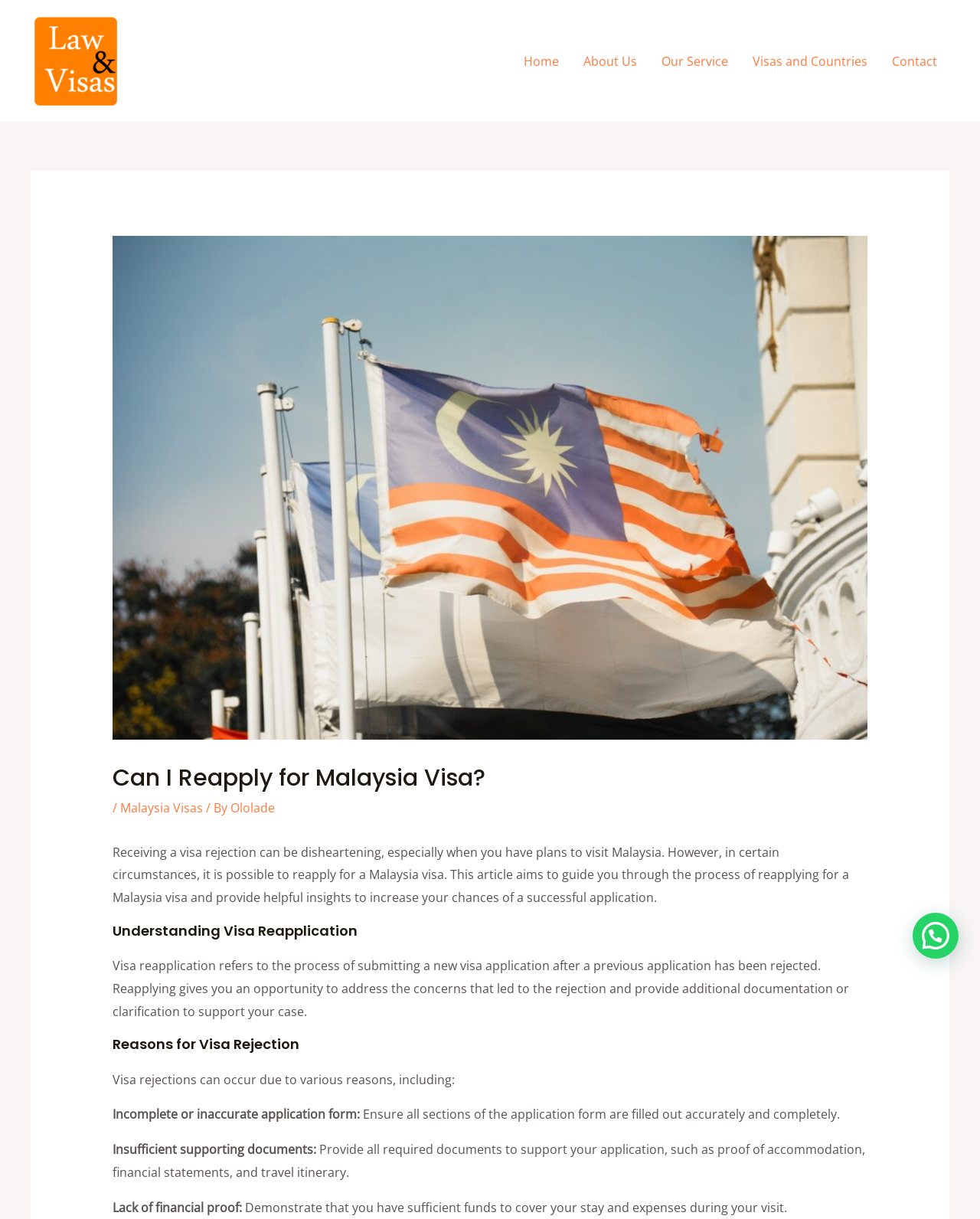Write a detailed summary of the webpage.

This webpage is about reapplying for a Malaysia visa, with a focus on the process, requirements, and considerations. At the top left corner, there is a logo of "law and visas" accompanied by a link. On the top right side, a navigation menu is present, containing links to "Home", "About Us", "Our Service", "Visas and Countries", and "Contact".

Below the navigation menu, a header section displays the title "Can I Reapply for Malaysia Visa?" in large font, accompanied by an image and a subheading "Malaysia Visas / By Ololade". 

The main content of the webpage is divided into sections, each with a heading. The first section, "Understanding Visa Reapplication", explains the concept of reapplying for a visa after a previous rejection. The second section, "Reasons for Visa Rejection", lists possible reasons for visa rejection, including incomplete or inaccurate application forms, insufficient supporting documents, and lack of financial proof. Each reason is accompanied by a brief explanation and advice on how to address the issue.

Throughout the webpage, there are no images other than the logo and the image accompanying the title. The layout is clean, with a clear hierarchy of headings and sections, making it easy to follow and understand the content.